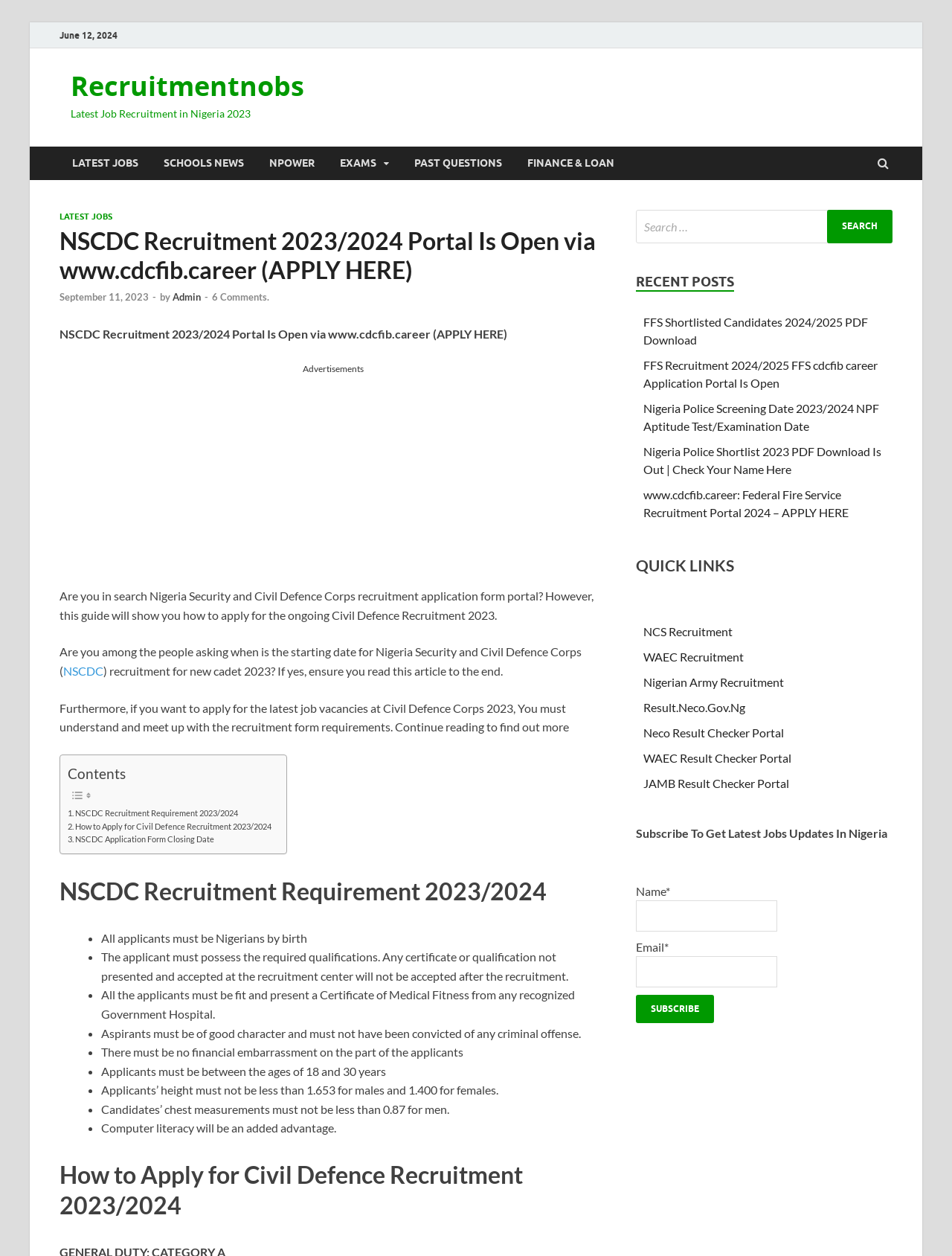How many comments are there on the webpage?
Please utilize the information in the image to give a detailed response to the question.

The webpage indicates that there are 6 comments, which suggests that users have engaged with the content and left their feedback or queries.